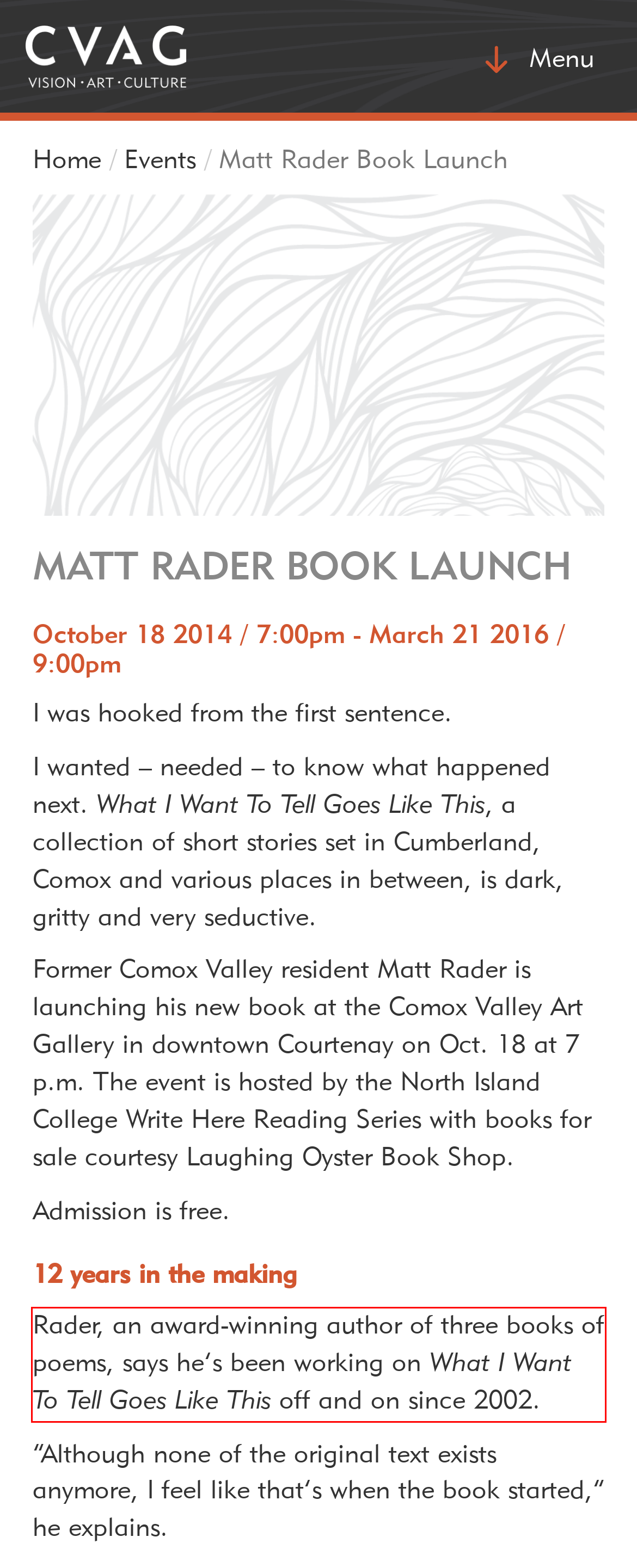By examining the provided screenshot of a webpage, recognize the text within the red bounding box and generate its text content.

Rader, an award-winning author of three books of poems, says he’s been working on What I Want To Tell Goes Like This off and on since 2002.